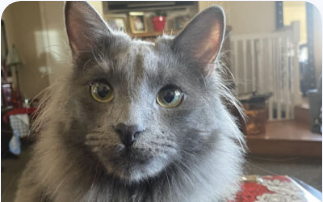Generate a comprehensive description of the image.

The image features a close-up of a striking cat with a soft, long gray coat and captivating green and amber eyes. This feline embodies a sense of curiosity and alertness as it gazes directly at the camera. The background hints at a cozy home environment, marked by warm tones and familiar household elements, evoking a serene and inviting atmosphere. This image is likely part of a lighthearted article titled "A Cat’s Eye View of Voice Over," suggesting a playful perspective on the world from a cat's viewpoint, adding charm and personality to the overall narrative.